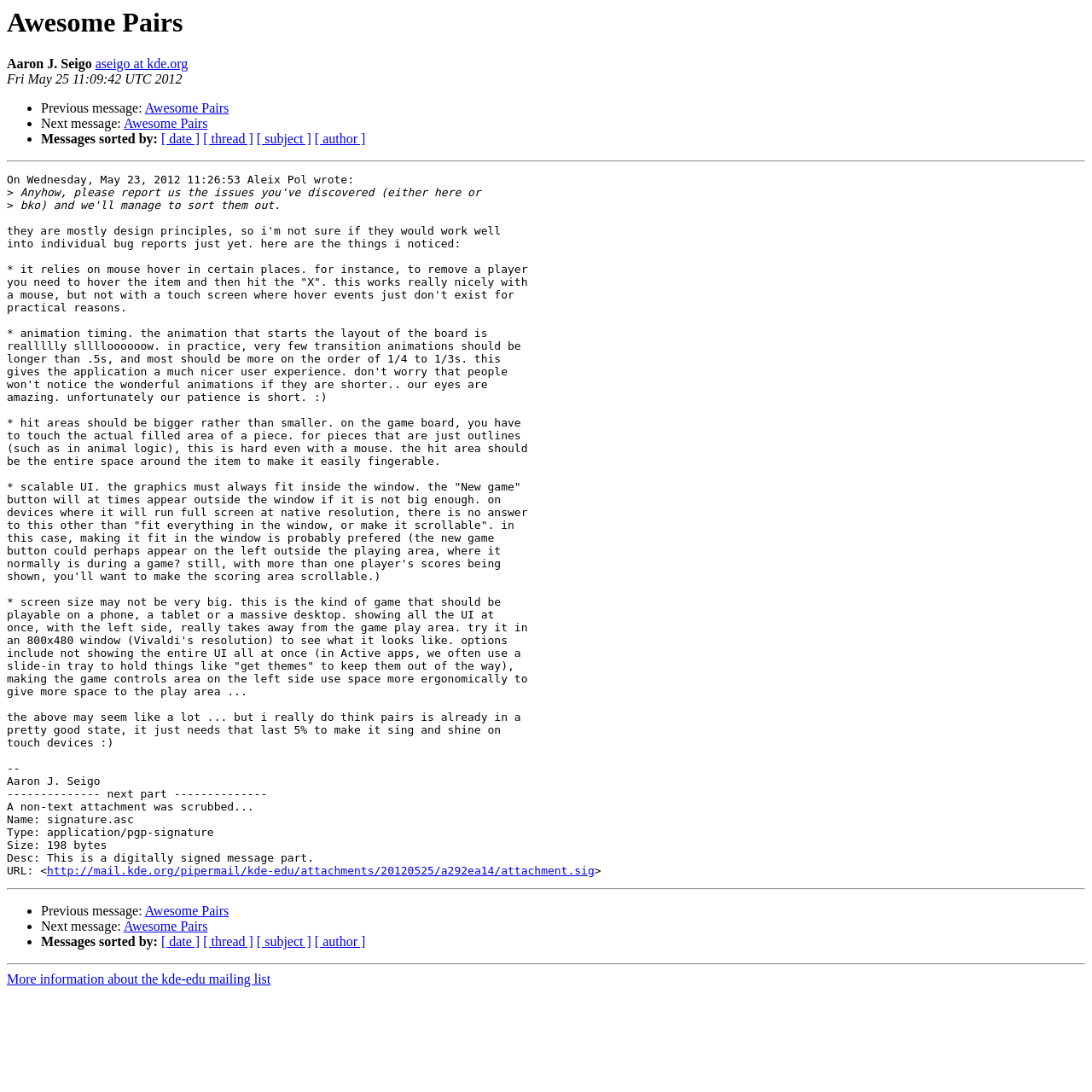What is the purpose of the horizontal separators?
Based on the image, answer the question in a detailed manner.

The horizontal separators are used to separate different sections of the email, such as the email header, the email body, and the links to previous and next messages, to provide a clear visual distinction between these sections.